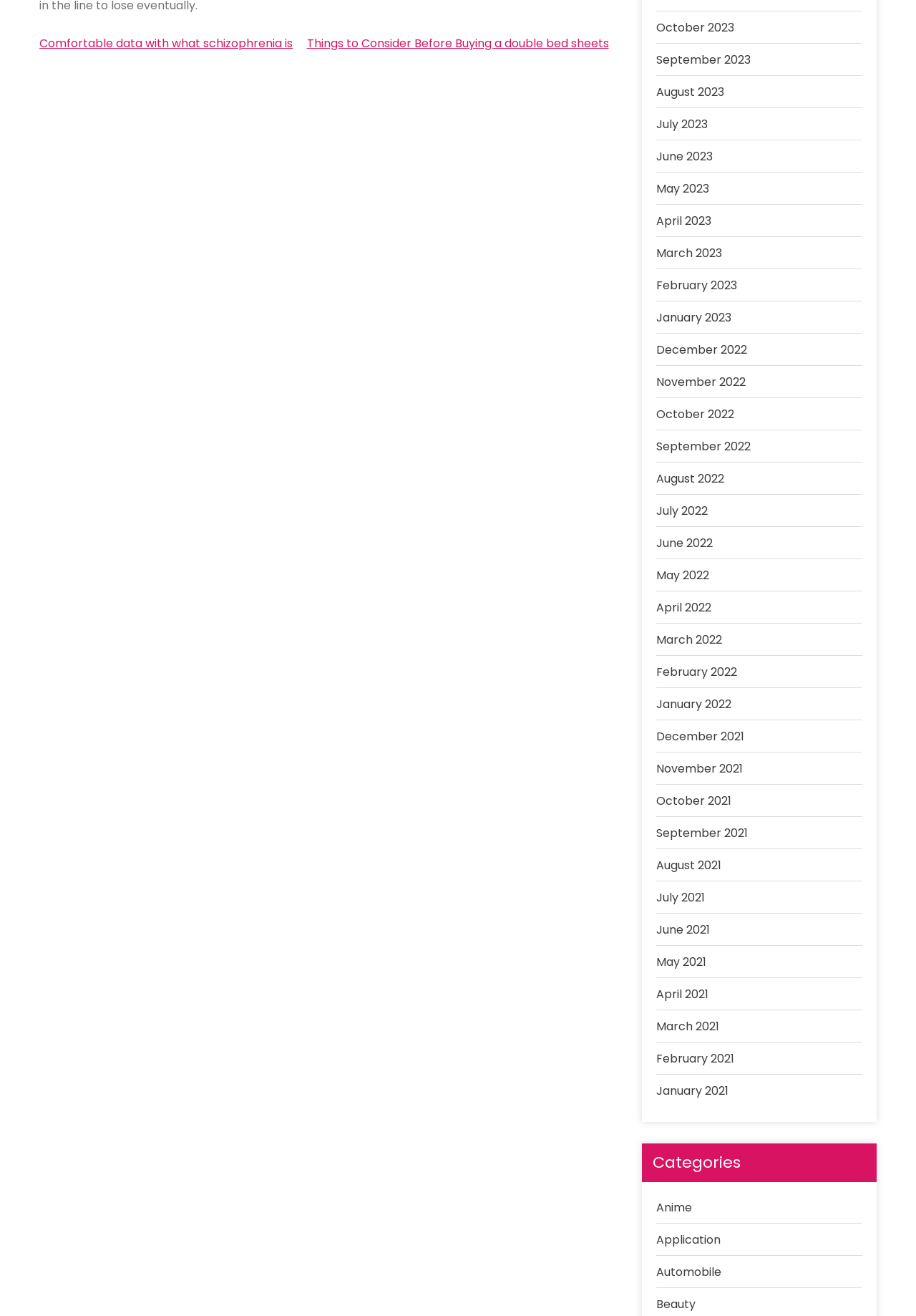Locate the bounding box coordinates of the area where you should click to accomplish the instruction: "View posts from October 2023".

[0.717, 0.015, 0.802, 0.027]